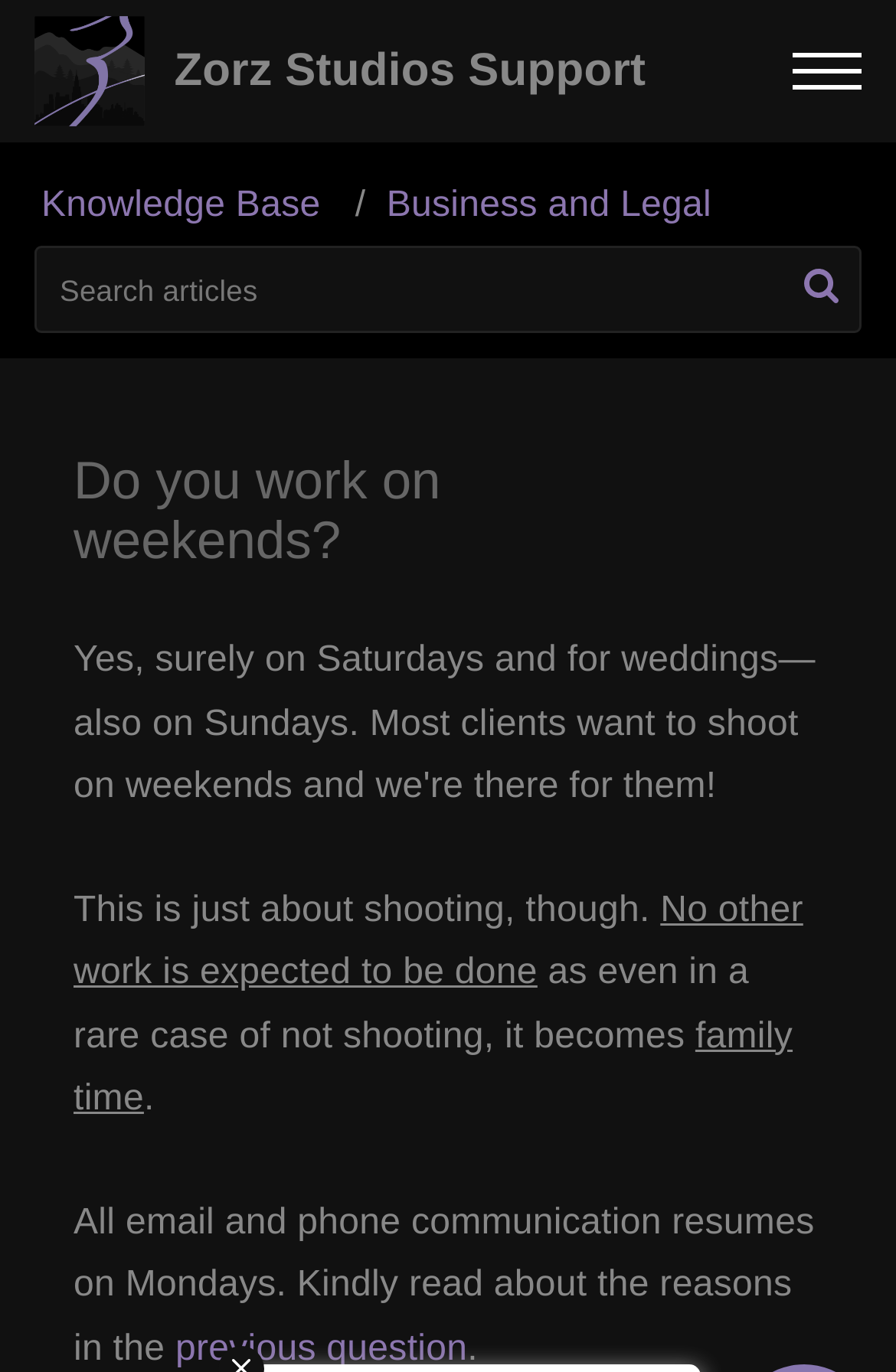Using the details from the image, please elaborate on the following question: What is the purpose of the breadcrumbs navigation?

The breadcrumbs navigation is located at the top of the webpage and has links to 'Knowledge Base' and 'Business and Legal', indicating that it is used to navigate to other sections of the website.